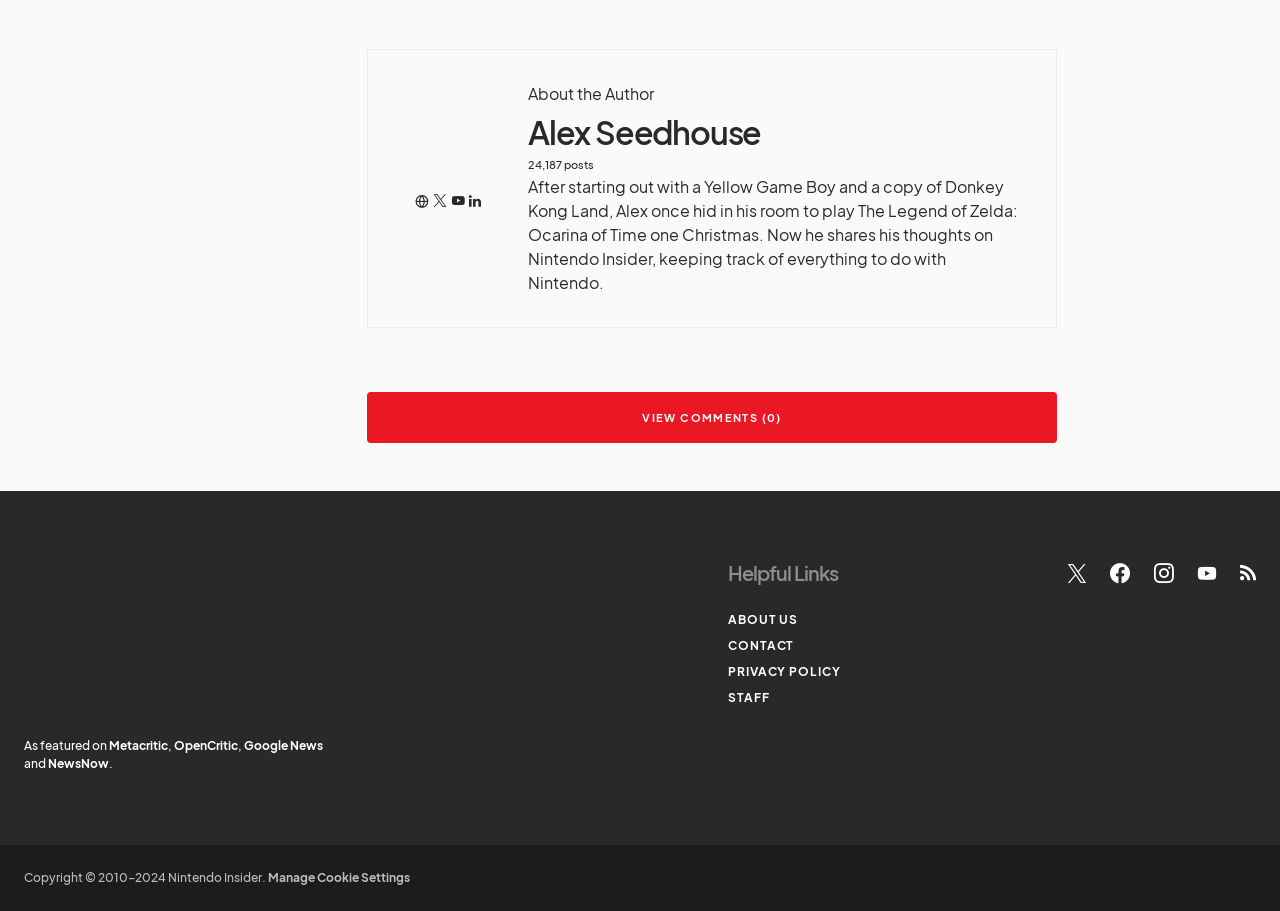Pinpoint the bounding box coordinates of the clickable element needed to complete the instruction: "Check helpful links". The coordinates should be provided as four float numbers between 0 and 1: [left, top, right, bottom].

[0.569, 0.615, 0.655, 0.642]